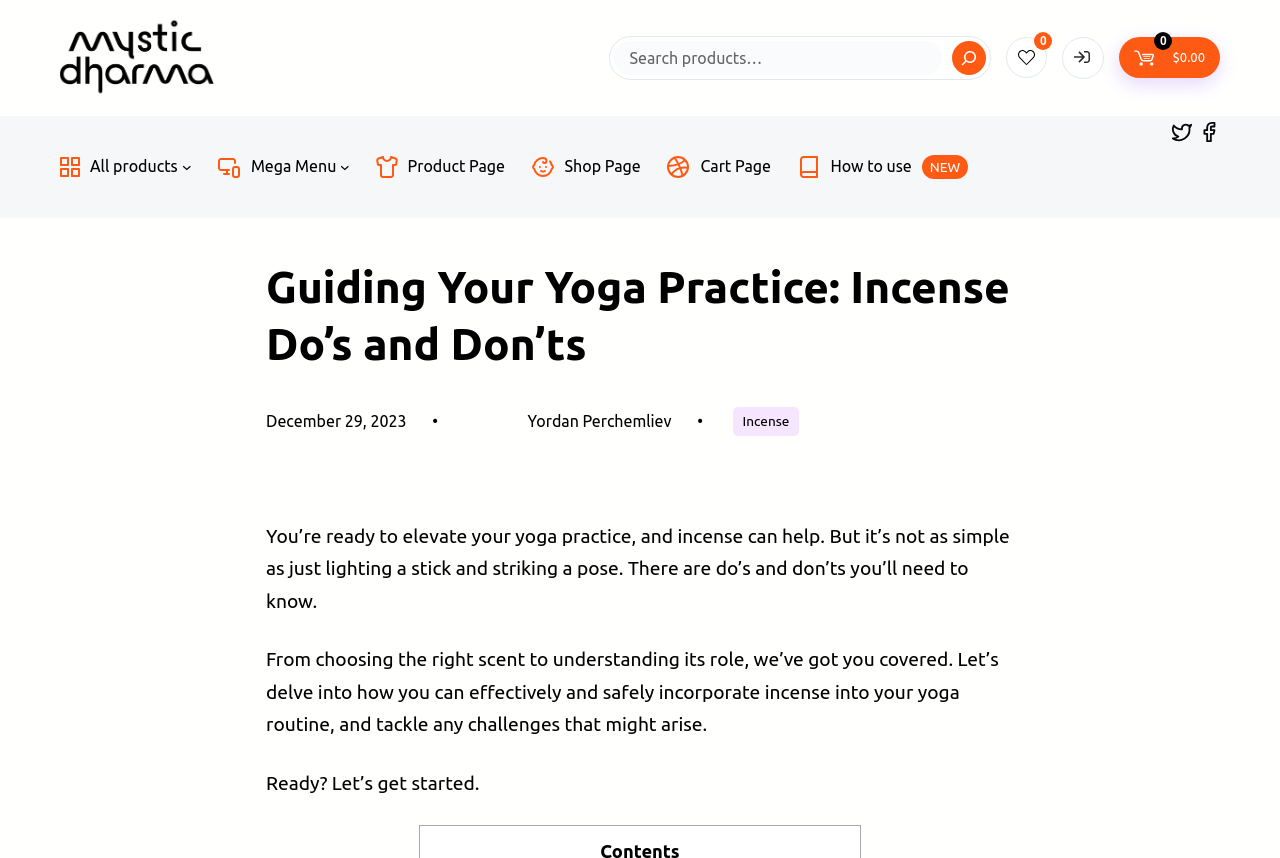Please specify the bounding box coordinates of the clickable section necessary to execute the following command: "View all products".

[0.047, 0.169, 0.139, 0.219]